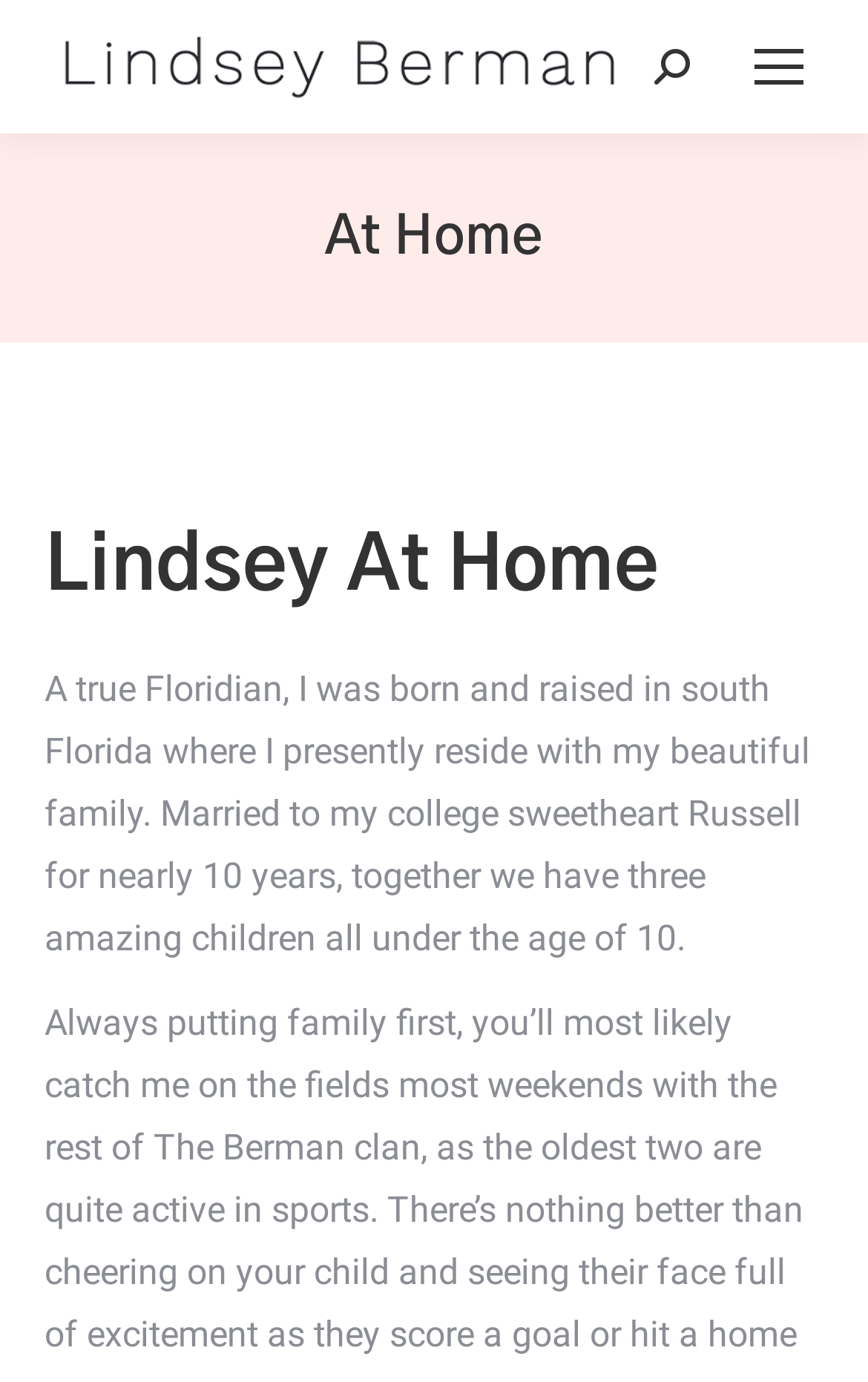Determine the bounding box for the UI element as described: "parent_node: Search:". The coordinates should be represented as four float numbers between 0 and 1, formatted as [left, top, right, bottom].

[0.754, 0.035, 0.795, 0.061]